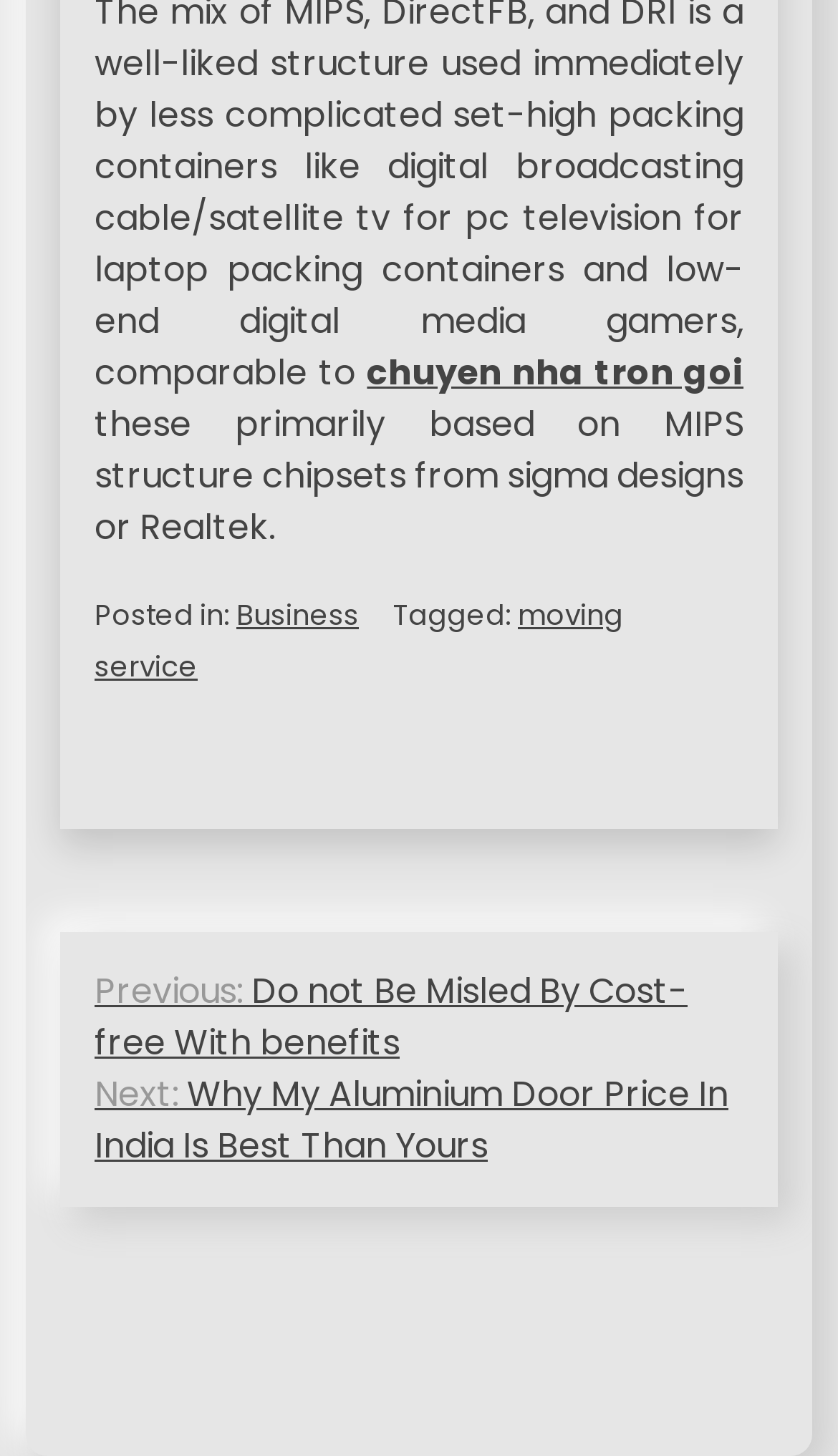What is the category of the post?
Please respond to the question with a detailed and thorough explanation.

The category of the post can be determined by looking at the footer section, where it says 'Tagged: moving service'. This suggests that the post is related to moving services.